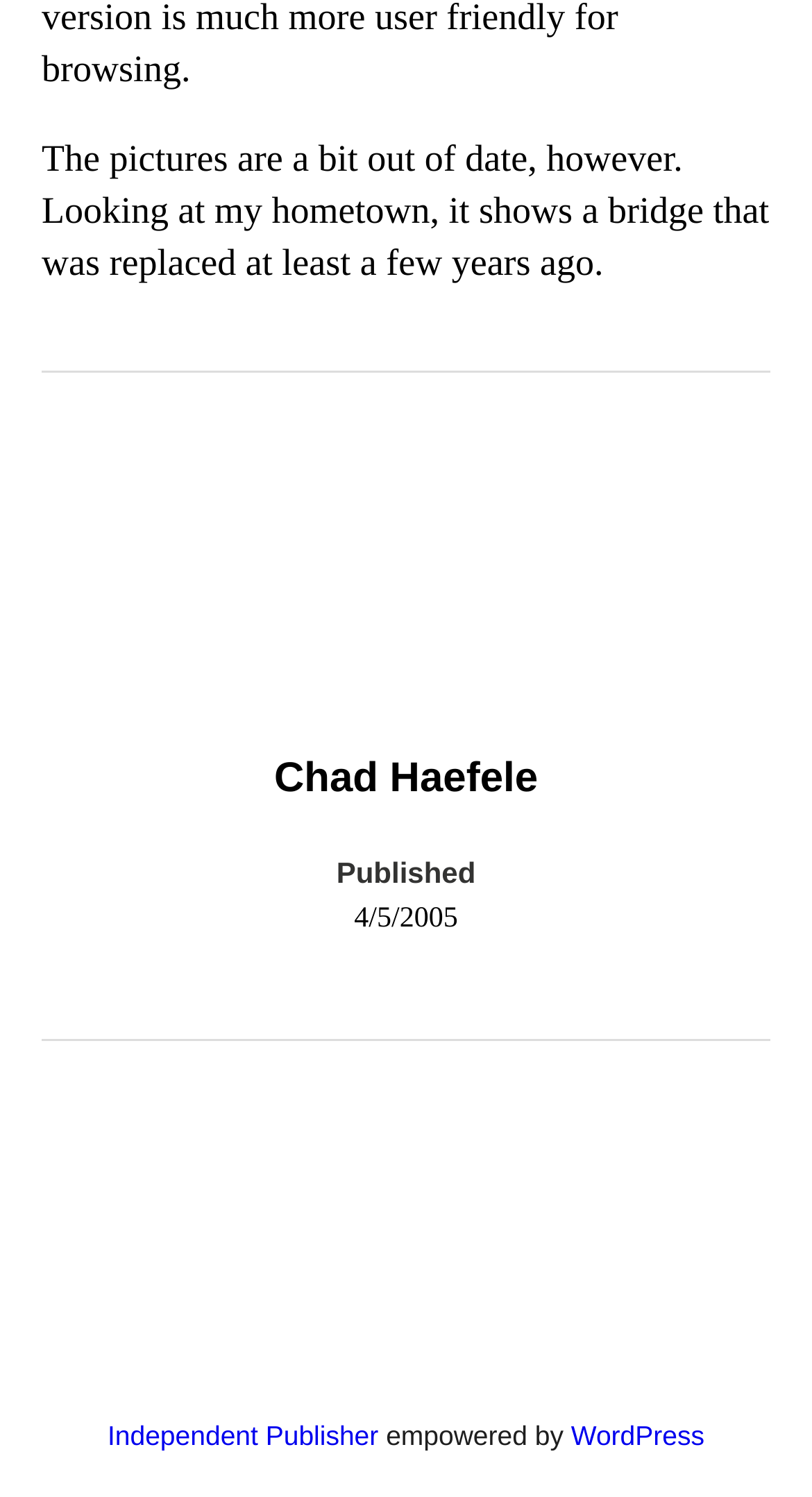Find the bounding box of the UI element described as: "Independent Publisher". The bounding box coordinates should be given as four float values between 0 and 1, i.e., [left, top, right, bottom].

[0.132, 0.948, 0.466, 0.969]